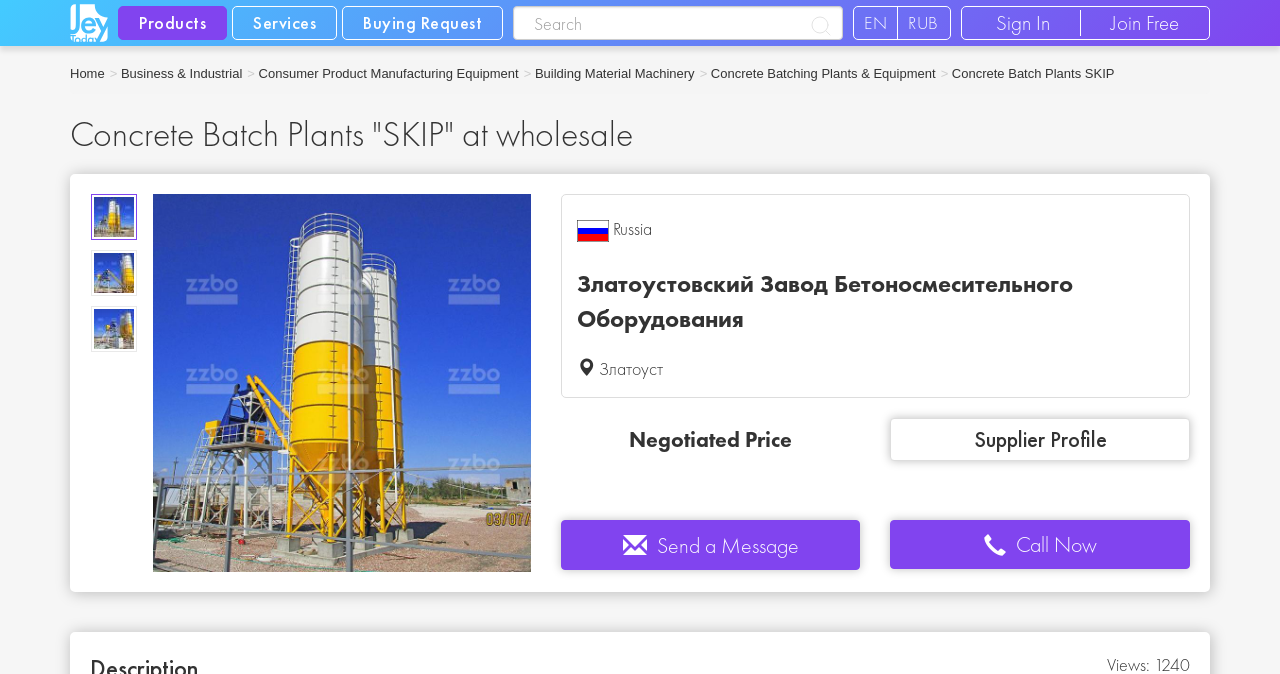Highlight the bounding box coordinates of the region I should click on to meet the following instruction: "View supplier profile".

[0.696, 0.62, 0.93, 0.684]